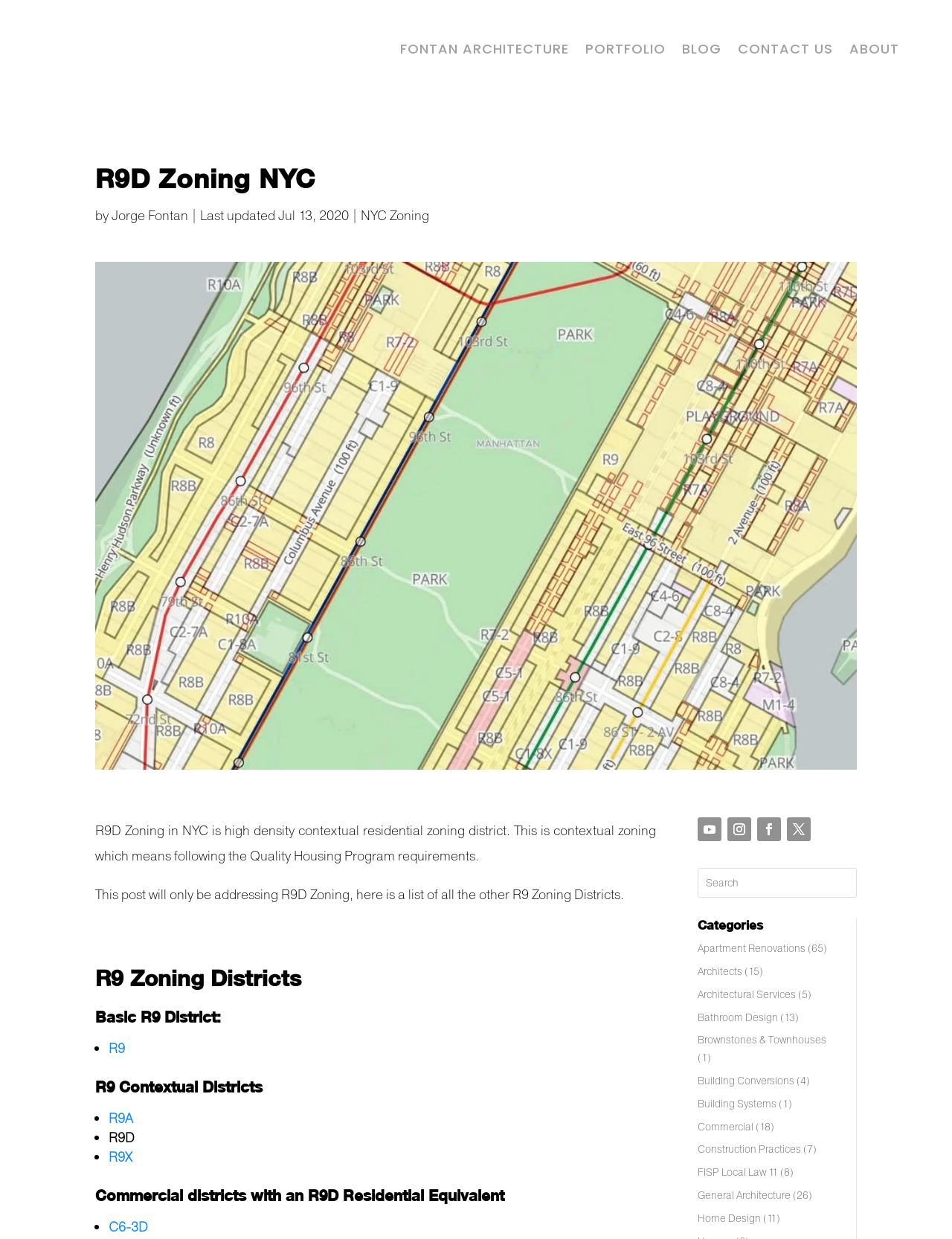Explain in detail what you observe on this webpage.

The webpage is about R9D Zoning in NYC, a high-density contextual residential zoning district. At the top, there is a navigation menu with links to "FONTAN ARCHITECTURE", "PORTFOLIO", "BLOG", "CONTACT US", and "ABOUT". To the right of the navigation menu, there is a button with a "U" icon. 

Below the navigation menu, there is a heading "R9D Zoning NYC" followed by the text "by Jorge Fontan" and "Last updated Jul 13, 2020". To the right of this text, there is a link to "NYC Zoning". 

On the left side of the page, there is a large image related to R9D Zoning NYC. Below the image, there is a block of text describing R9D Zoning in NYC as a high-density contextual residential zoning district that follows the Quality Housing Program requirements. 

Further down, there are headings and lists related to R9 Zoning Districts, including "Basic R9 District", "R9 Contextual Districts", and "Commercial districts with an R9D Residential Equivalent". Each of these sections contains links to specific zoning districts, such as R9, R9A, R9D, and R9X.

On the right side of the page, there are social media links and a search bar. Below the search bar, there is a section titled "Categories" with links to various categories, including "Apartment Renovations", "Architects", "Architectural Services", and many others. Each category has a number in parentheses indicating the number of related posts.